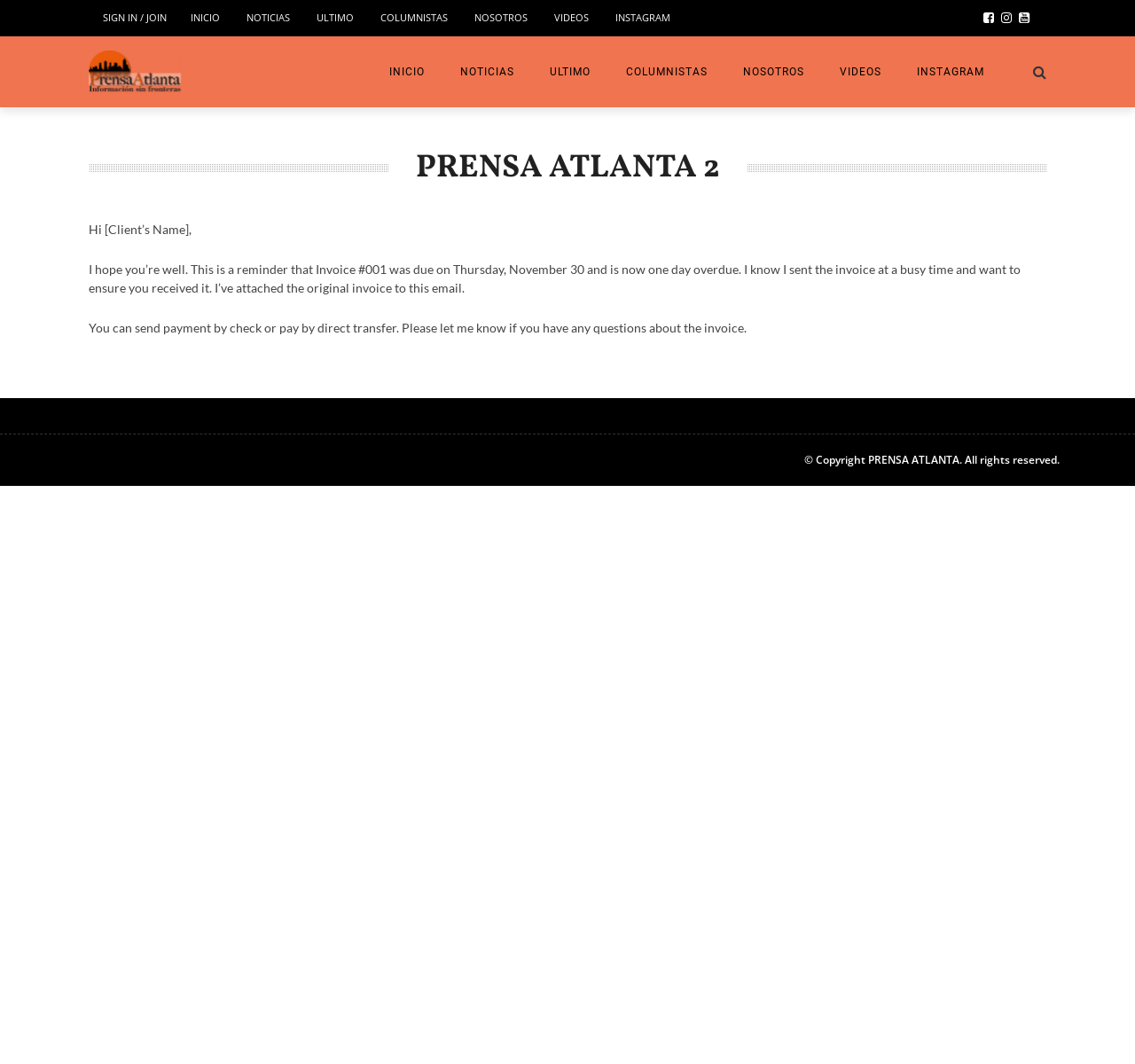Determine the bounding box coordinates of the region that needs to be clicked to achieve the task: "Check out COLUMNISTAS".

[0.335, 0.01, 0.395, 0.022]